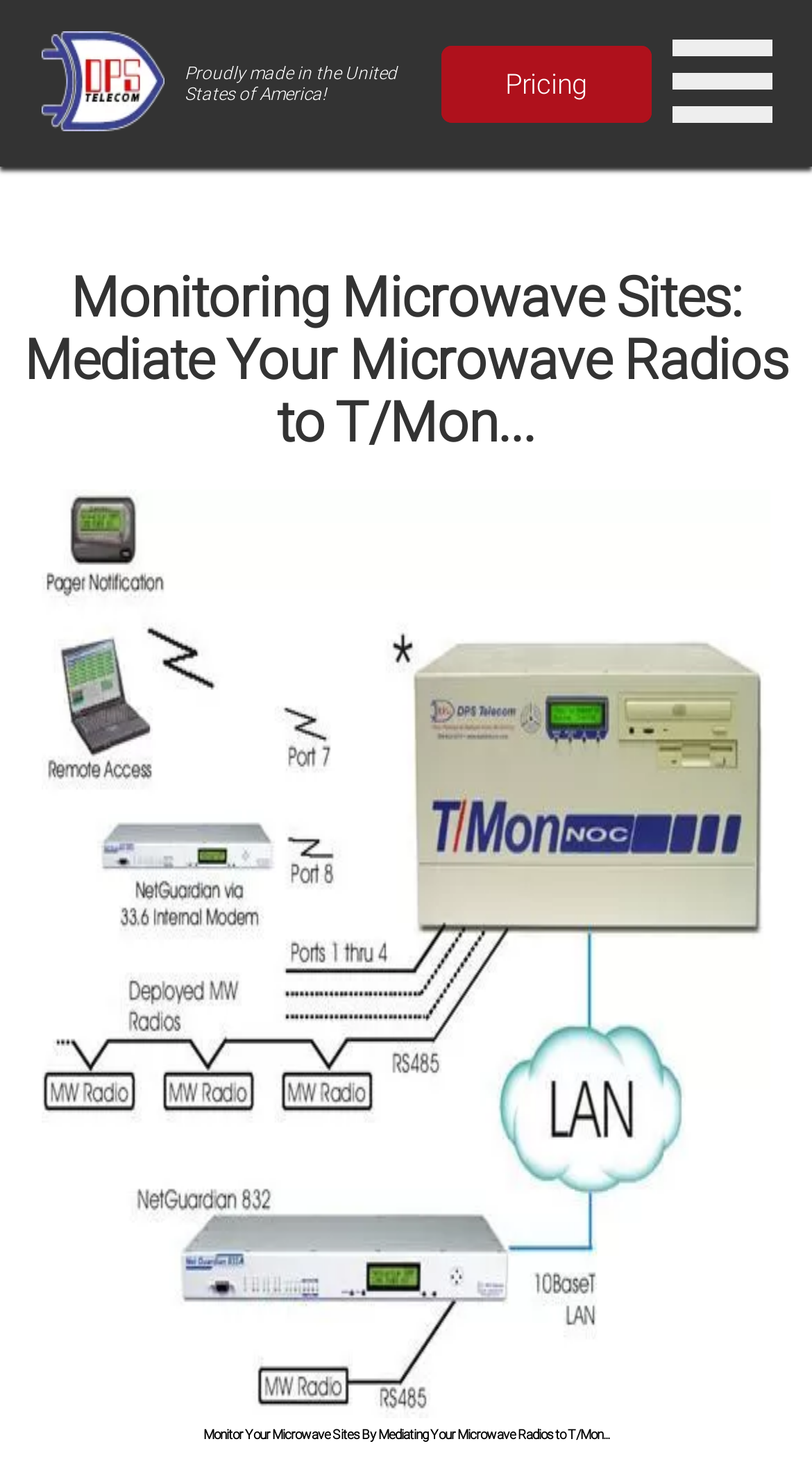Give a one-word or short phrase answer to this question: 
What is the country where the product is made?

United States of America